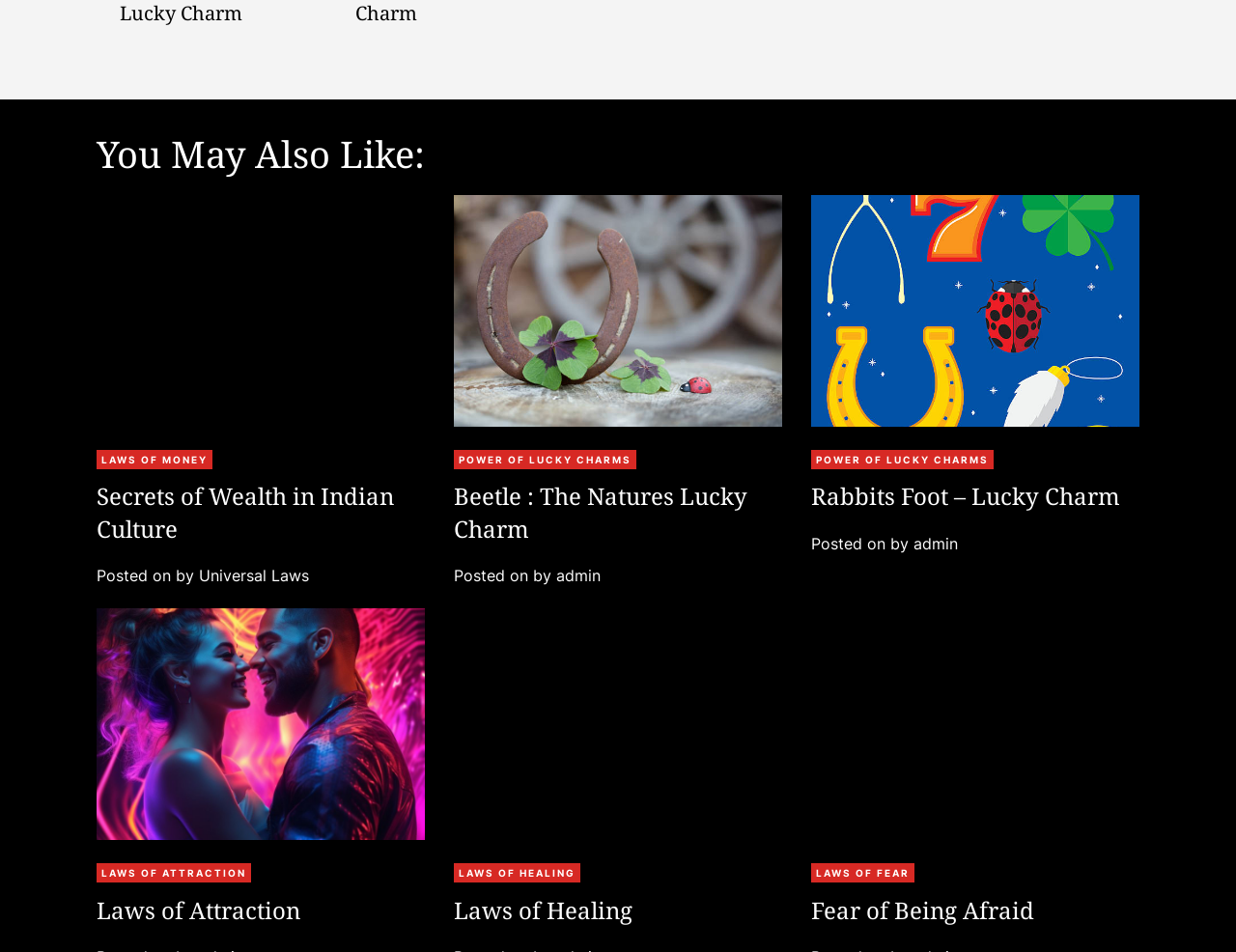Locate the bounding box of the UI element described by: "Rabbits Foot – Lucky Charm" in the given webpage screenshot.

[0.656, 0.504, 0.906, 0.538]